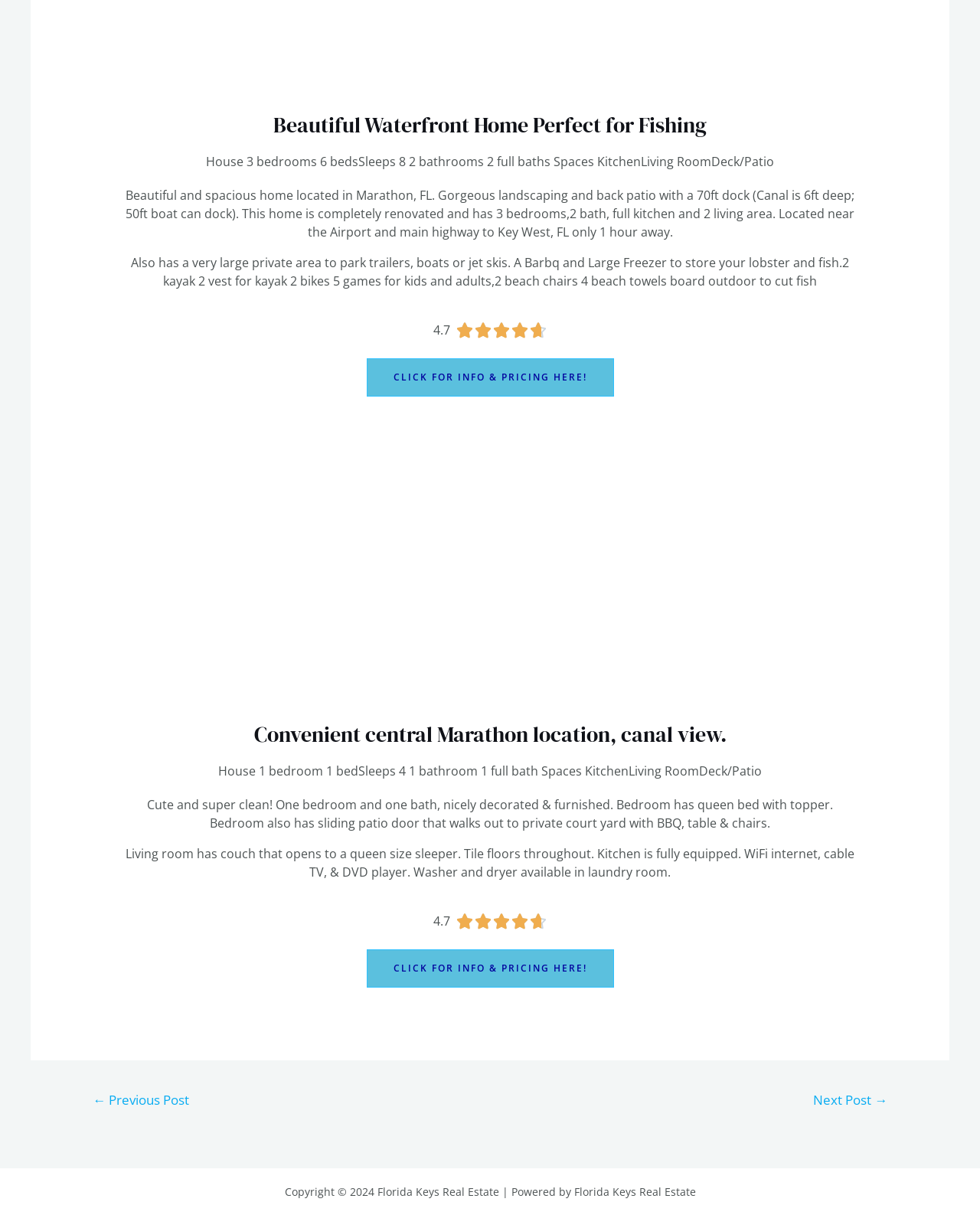Respond to the following question using a concise word or phrase: 
How many bedrooms does the first property have?

3